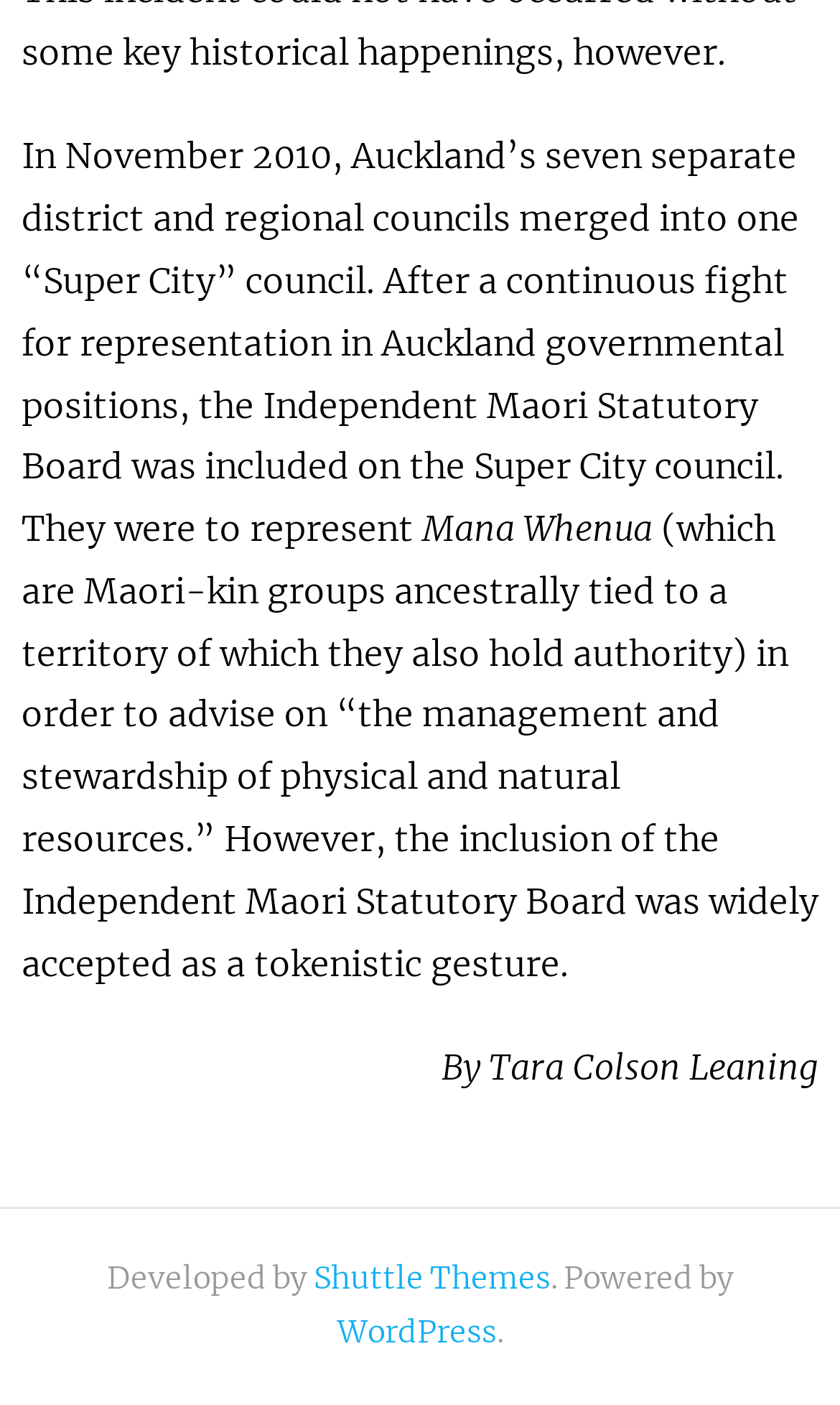Provide a one-word or short-phrase answer to the question:
What is the platform used to power the website?

WordPress